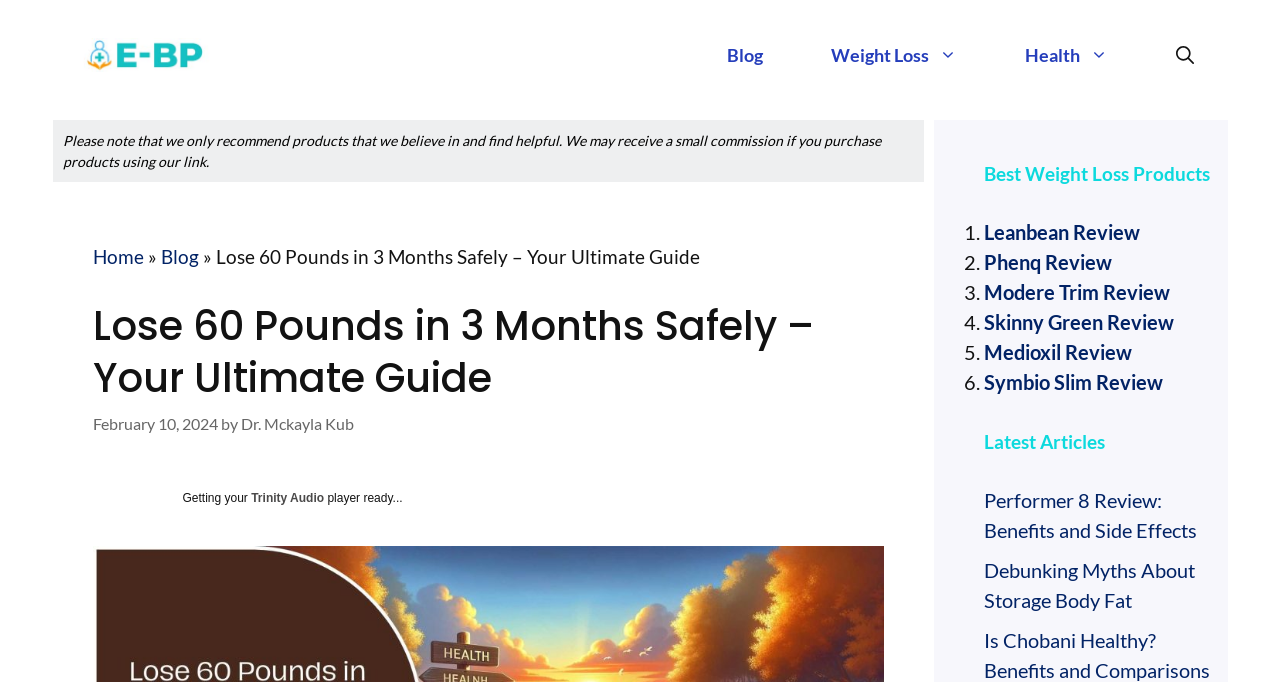Using the description: "Dr. Mckayla Kub", identify the bounding box of the corresponding UI element in the screenshot.

[0.188, 0.607, 0.276, 0.635]